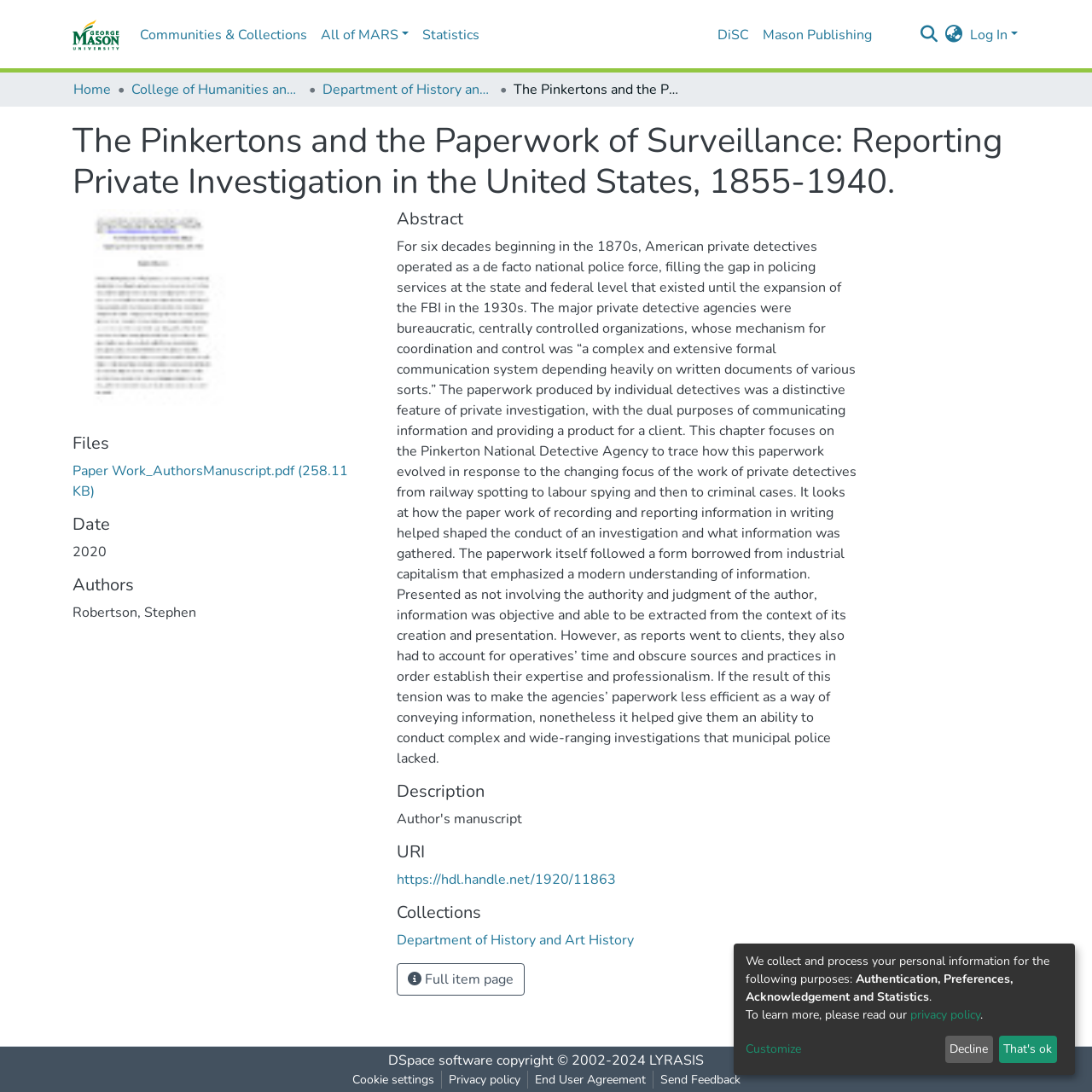What is the name of the agency focused on in this chapter?
Based on the image content, provide your answer in one word or a short phrase.

Pinkerton National Detective Agency